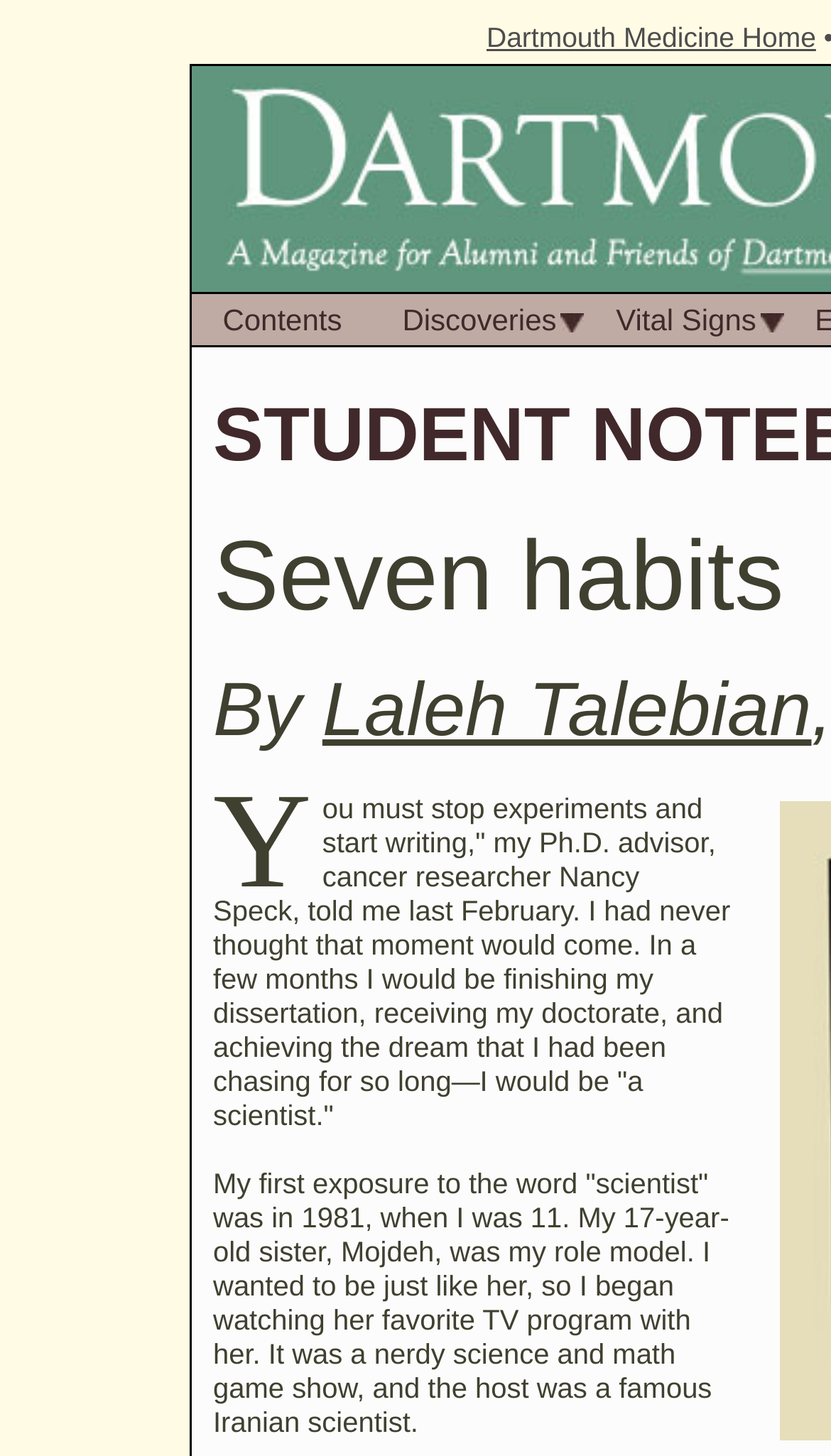Who is the author of the article?
Please elaborate on the answer to the question with detailed information.

The link element with bounding box coordinates [0.388, 0.459, 0.976, 0.517] contains the text 'Laleh Talebian', which is likely the author of the article, as it is preceded by the text 'By'.